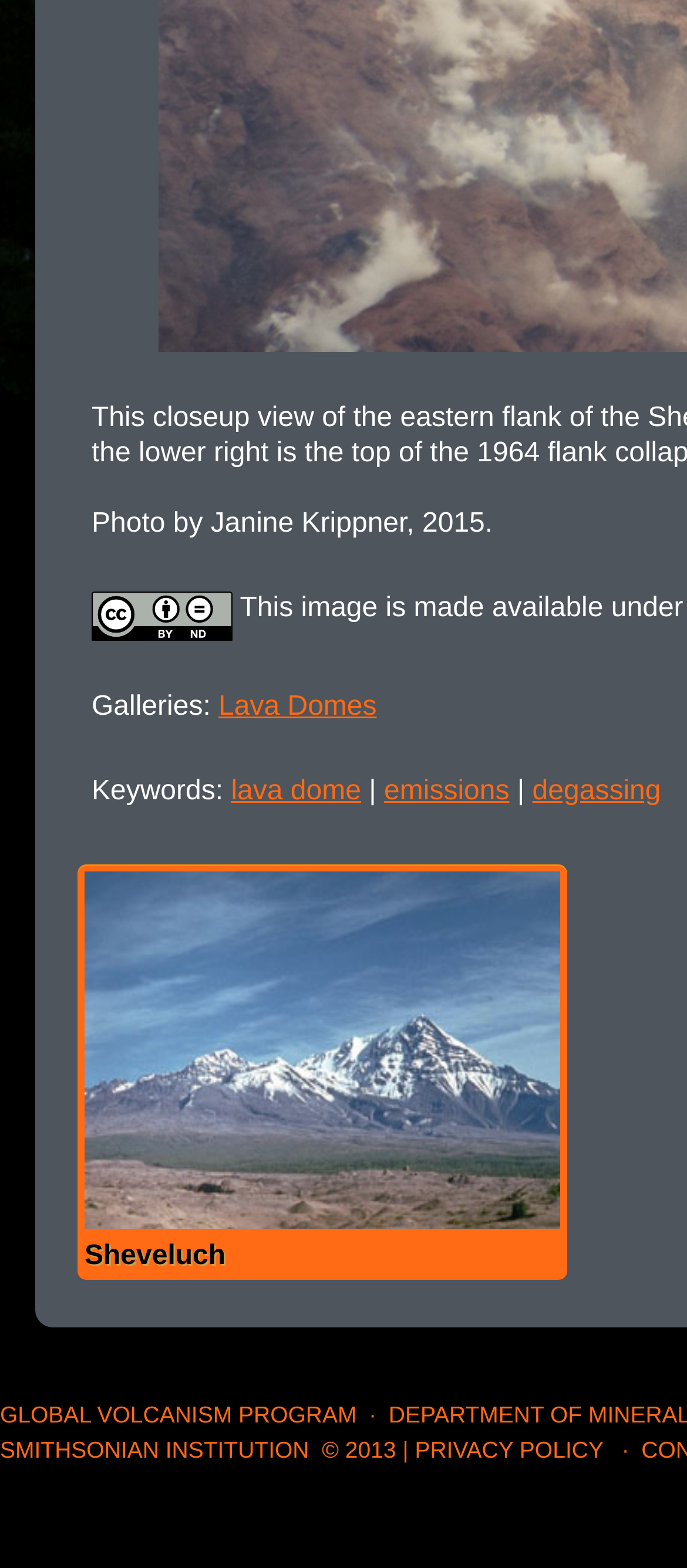What type of icon is displayed at the top?
Your answer should be a single word or phrase derived from the screenshot.

Creative Commons Icon